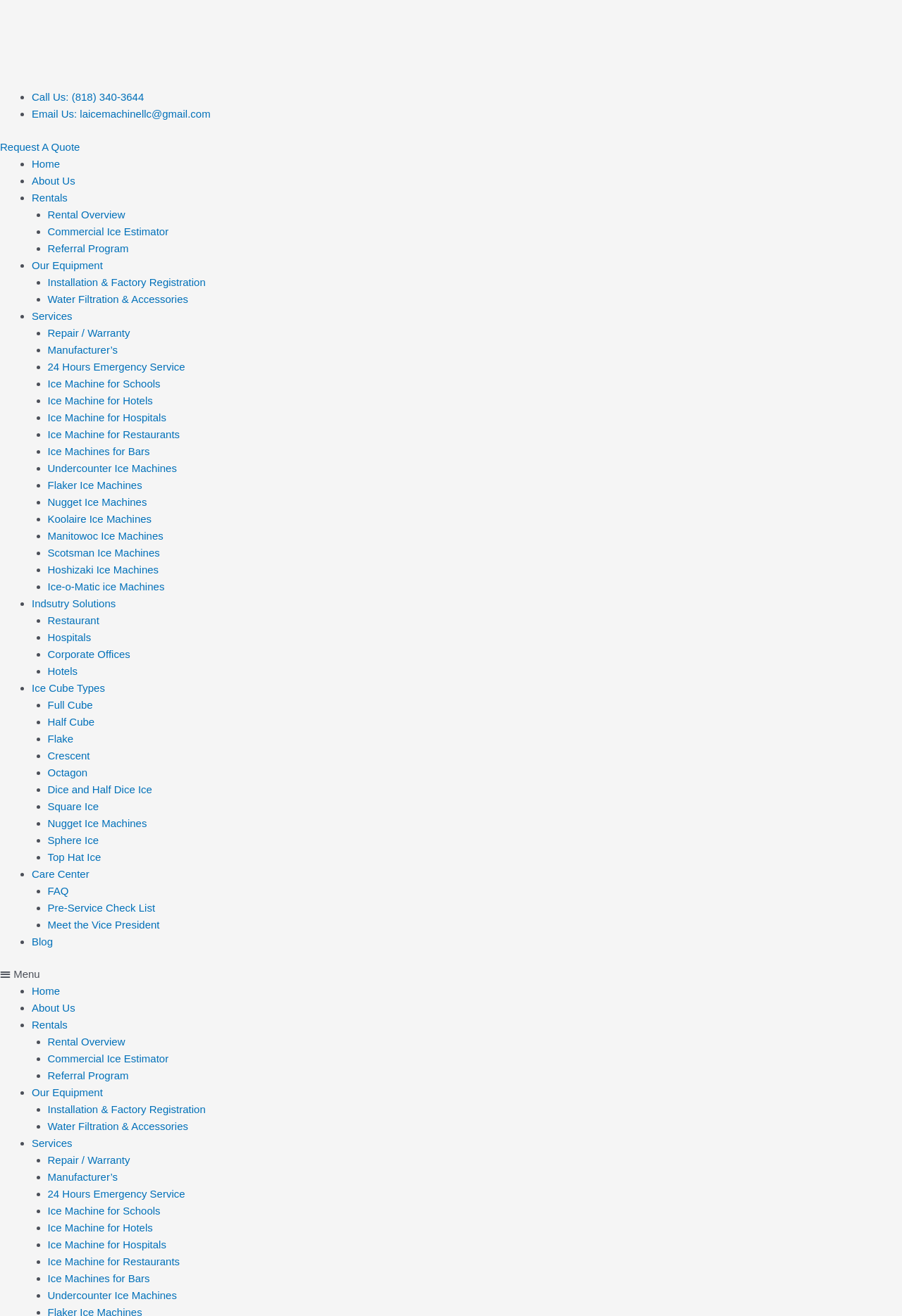Please determine the bounding box coordinates of the element's region to click in order to carry out the following instruction: "Go to rentals". The coordinates should be four float numbers between 0 and 1, i.e., [left, top, right, bottom].

[0.035, 0.145, 0.075, 0.154]